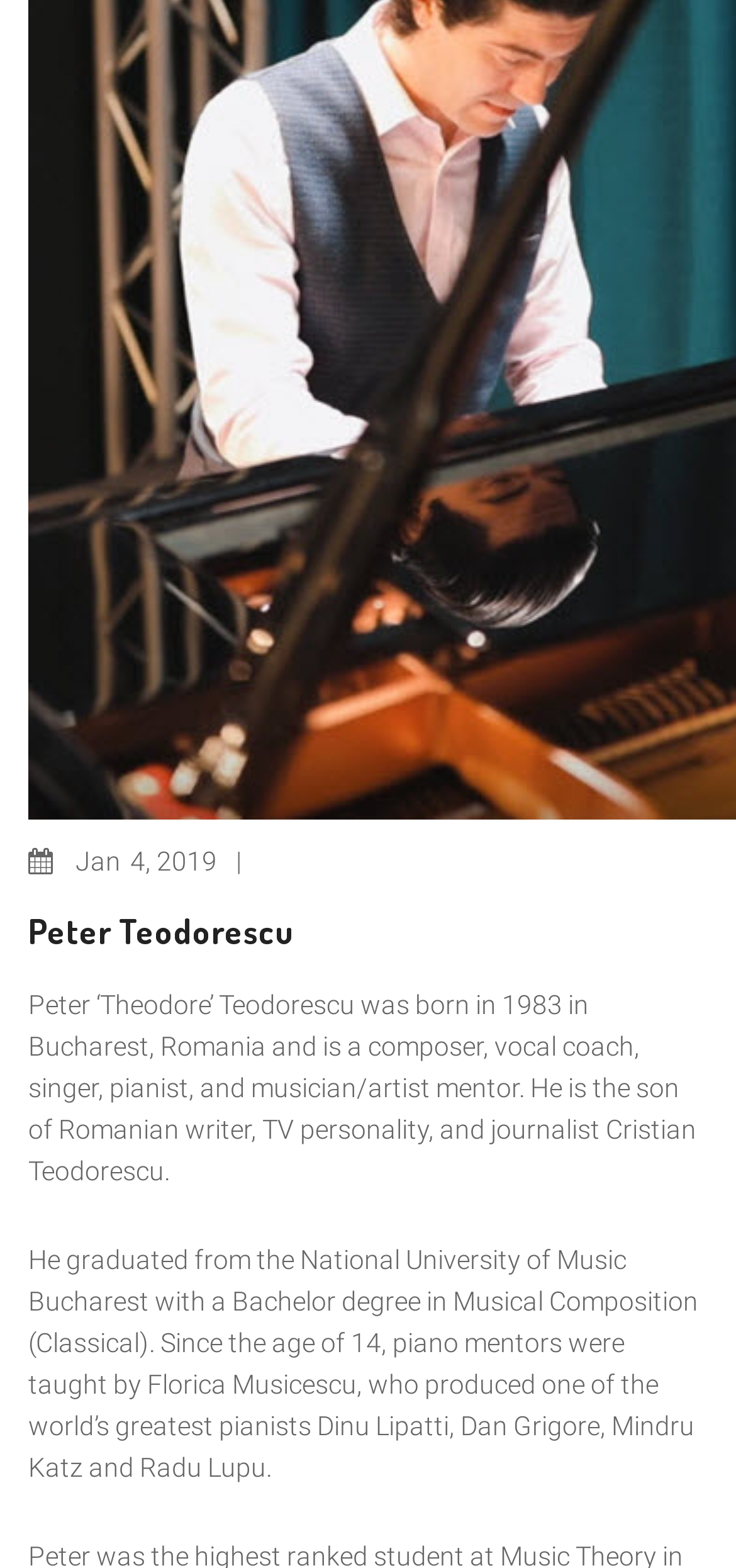Locate the coordinates of the bounding box for the clickable region that fulfills this instruction: "Learn about National University of Music Bucharest".

[0.038, 0.794, 0.851, 0.839]